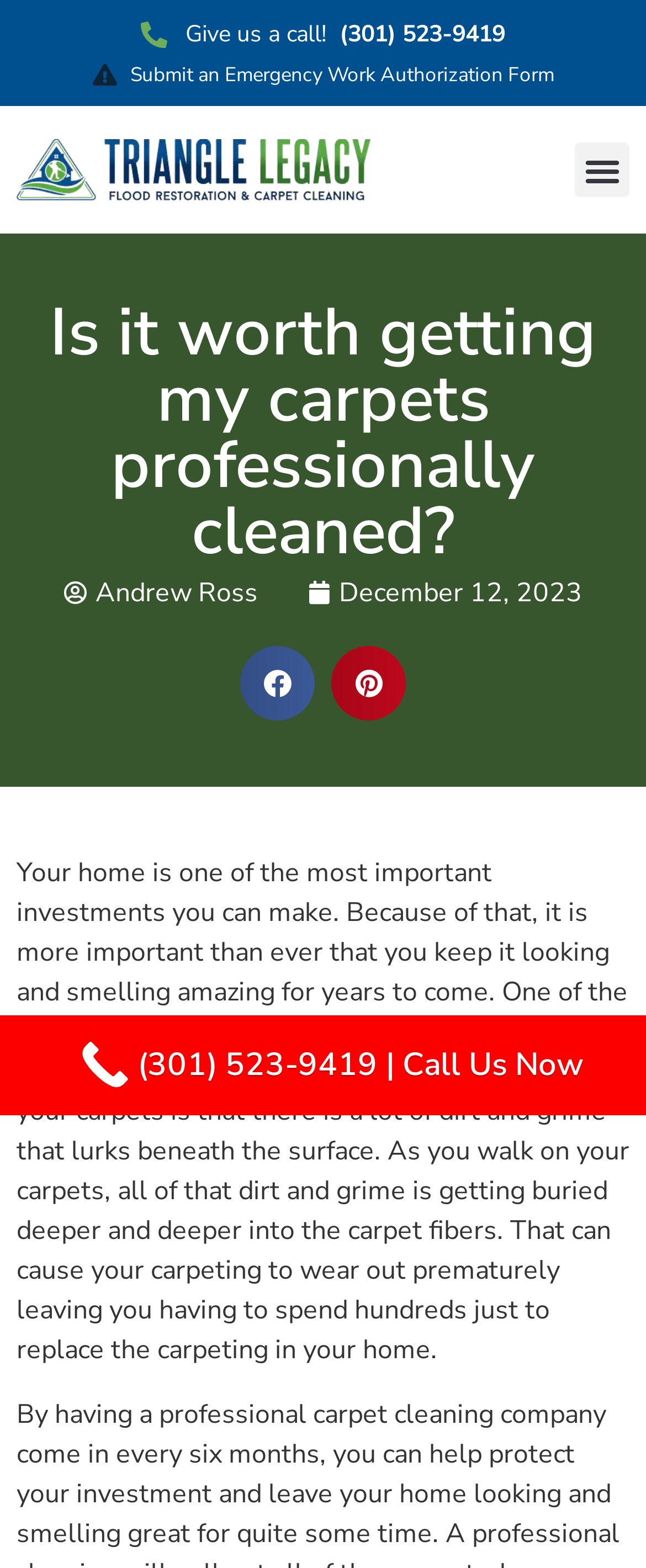Using the description "Collection", locate and provide the bounding box of the UI element.

None